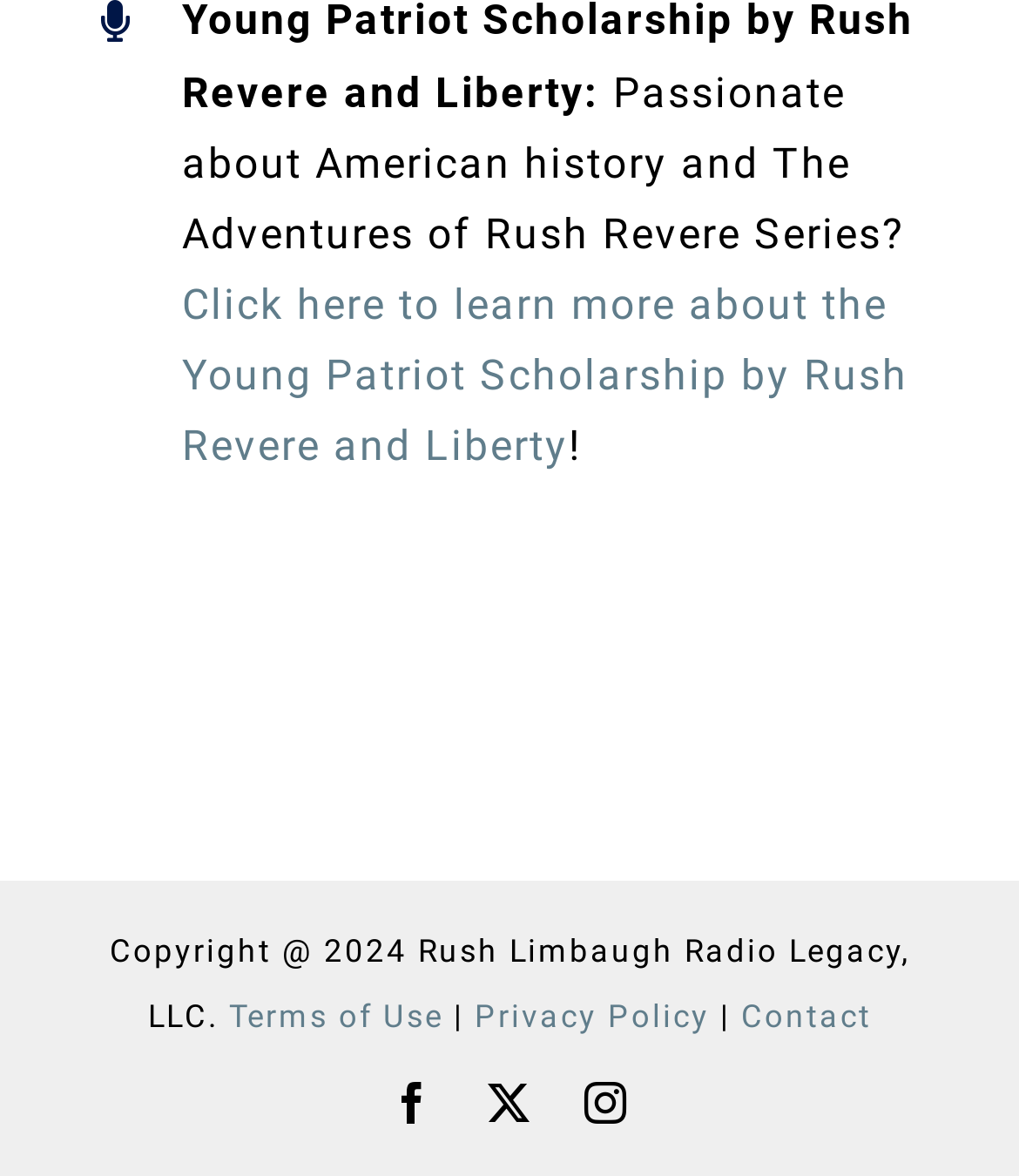Based on the element description: "Contact", identify the bounding box coordinates for this UI element. The coordinates must be four float numbers between 0 and 1, listed as [left, top, right, bottom].

[0.727, 0.849, 0.855, 0.881]